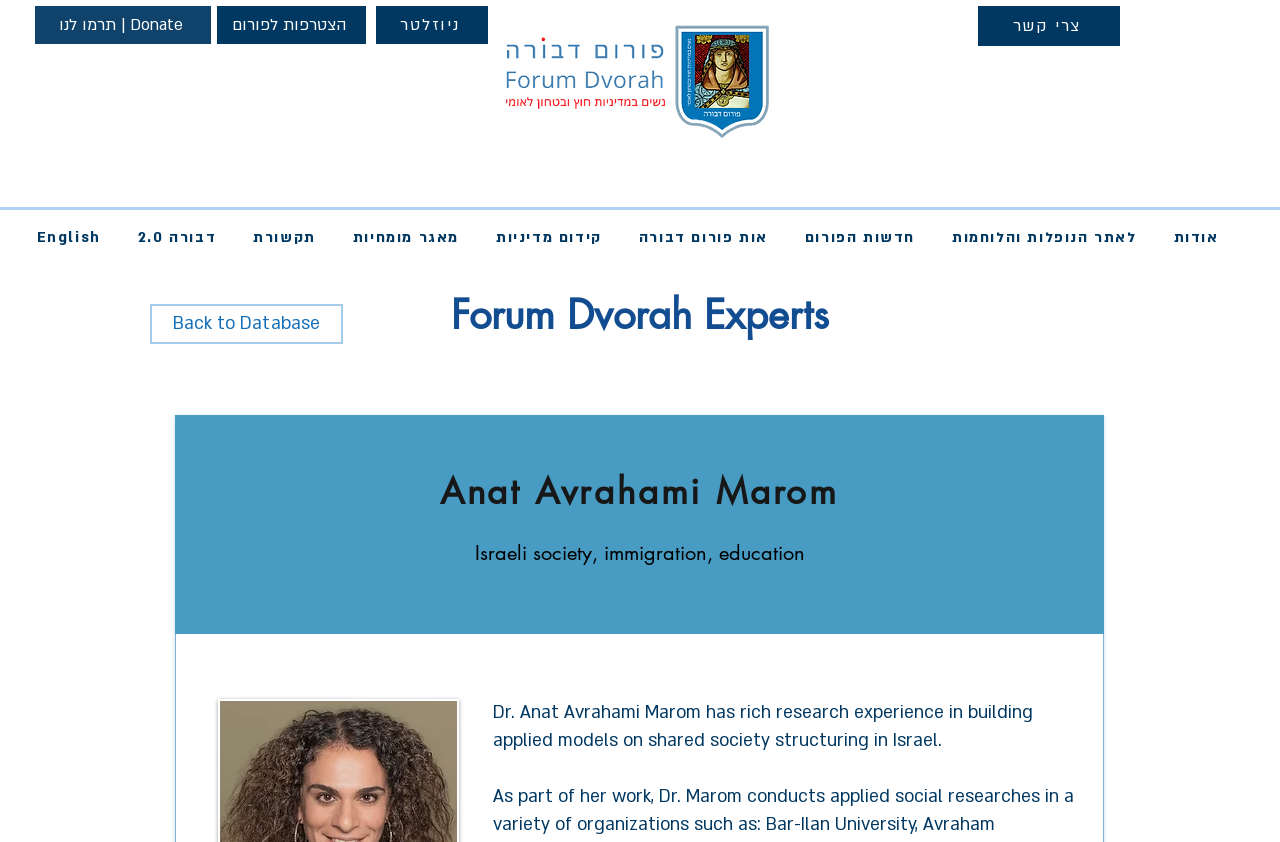Pinpoint the bounding box coordinates for the area that should be clicked to perform the following instruction: "Read news and updates".

[0.294, 0.007, 0.381, 0.052]